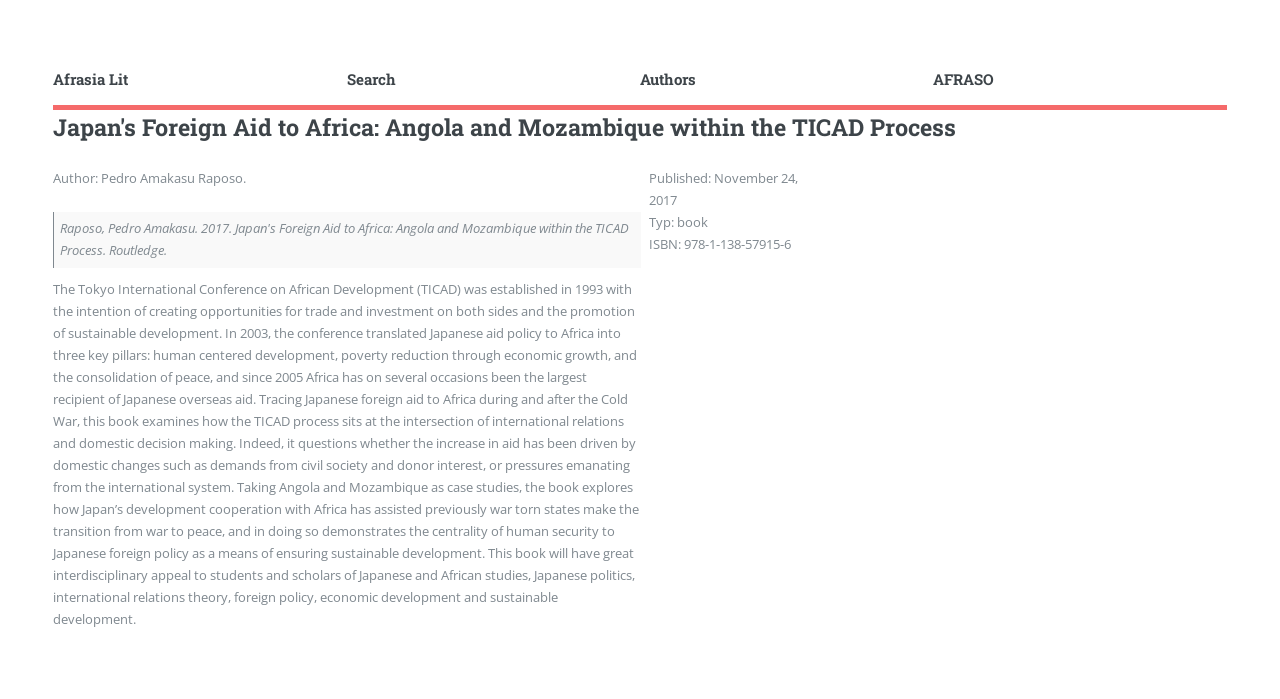What is the title of the book?
Refer to the image and provide a one-word or short phrase answer.

Japan's Foreign Aid to Africa